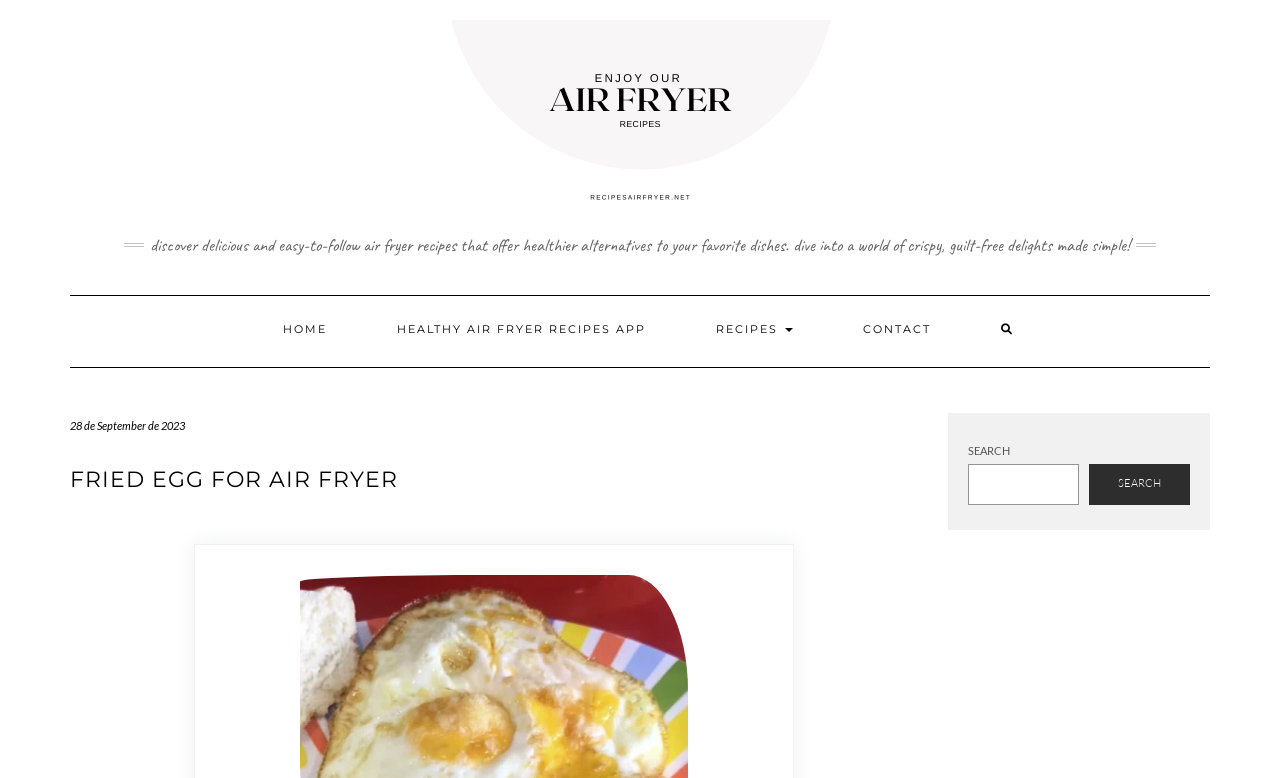What is the purpose of the search box?
From the image, respond with a single word or phrase.

To search recipes